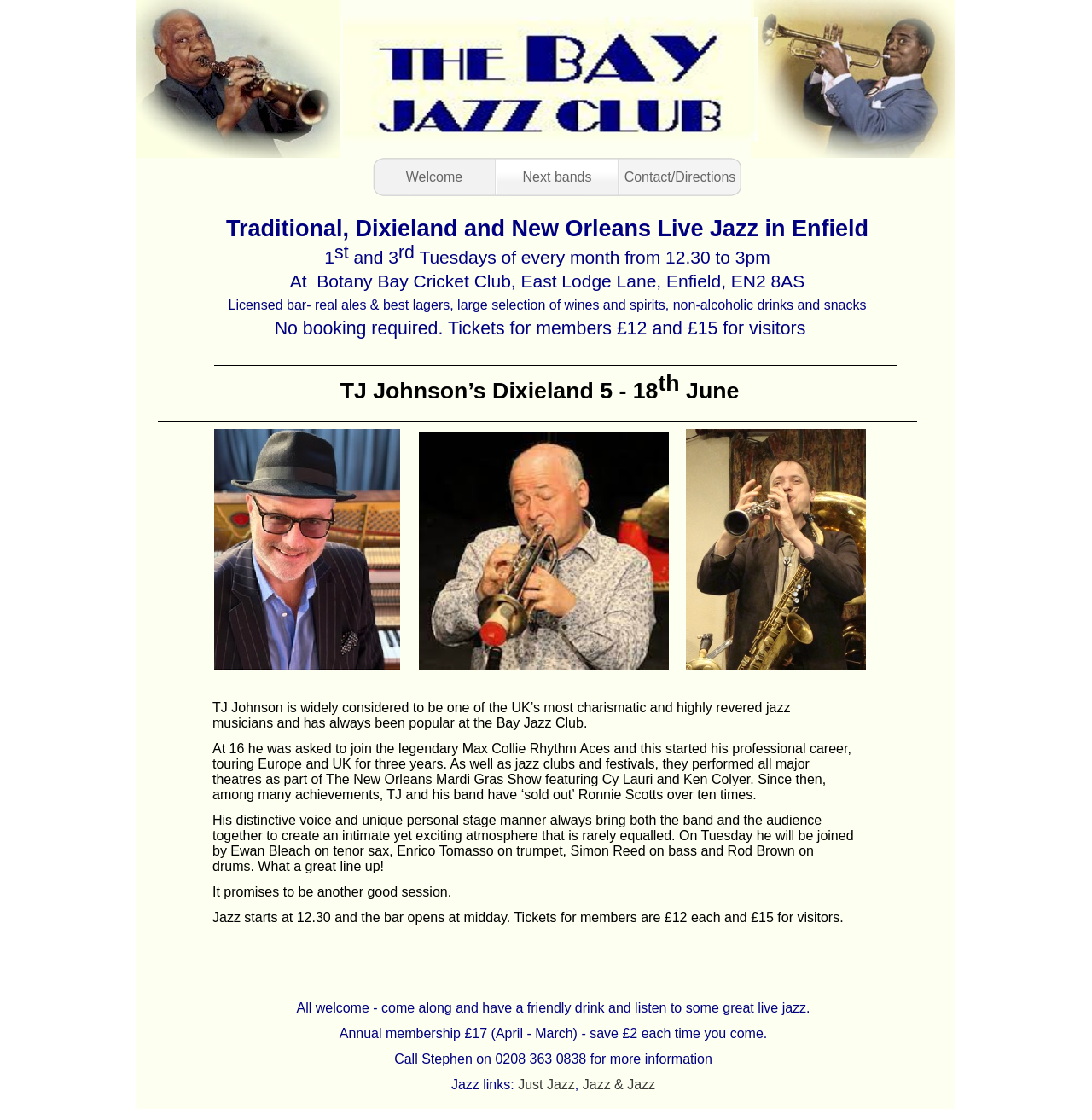Use a single word or phrase to respond to the question:
How much do tickets cost for visitors?

£15